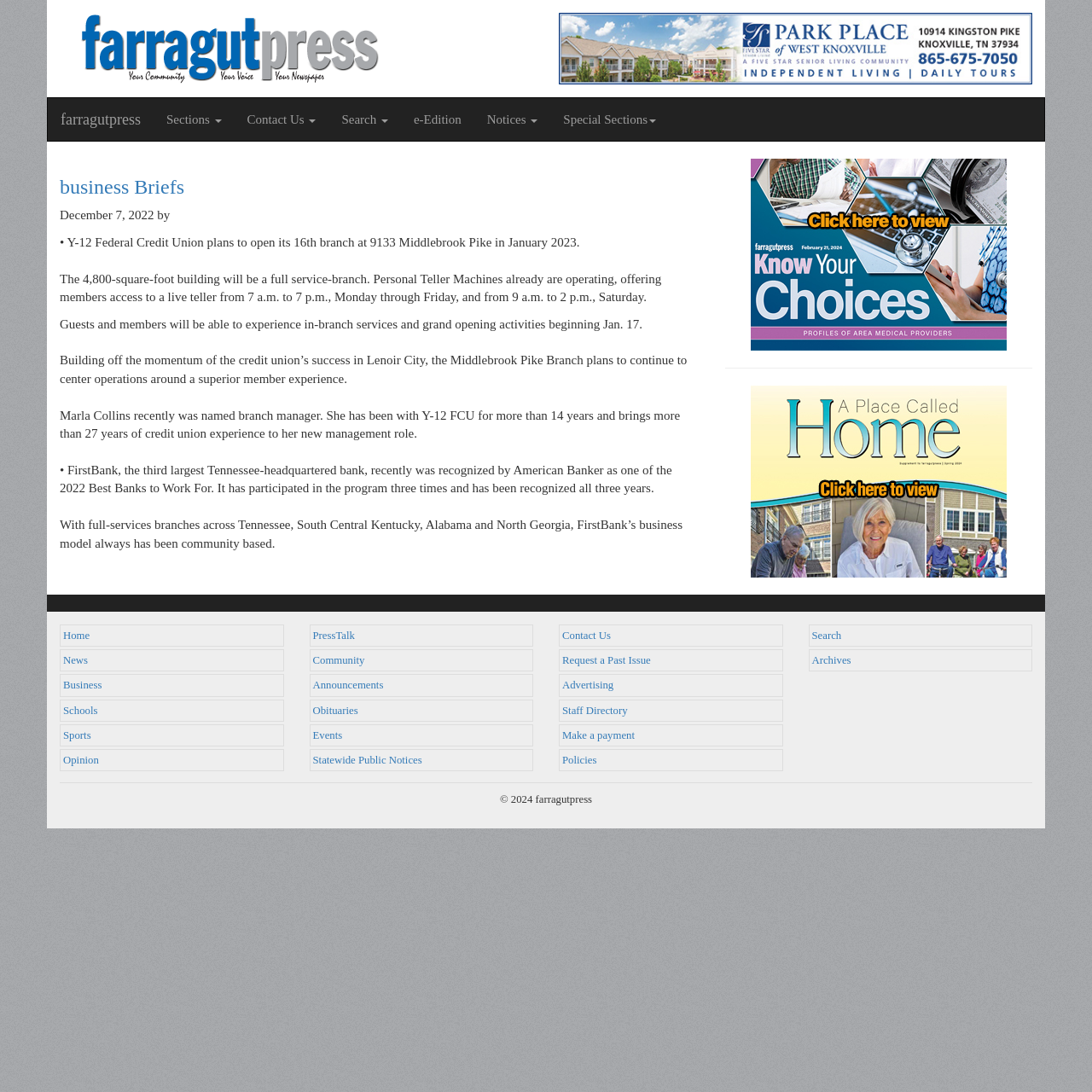What is the name of the bank recognized by American Banker as one of the 2022 Best Banks to Work For?
Refer to the screenshot and respond with a concise word or phrase.

FirstBank